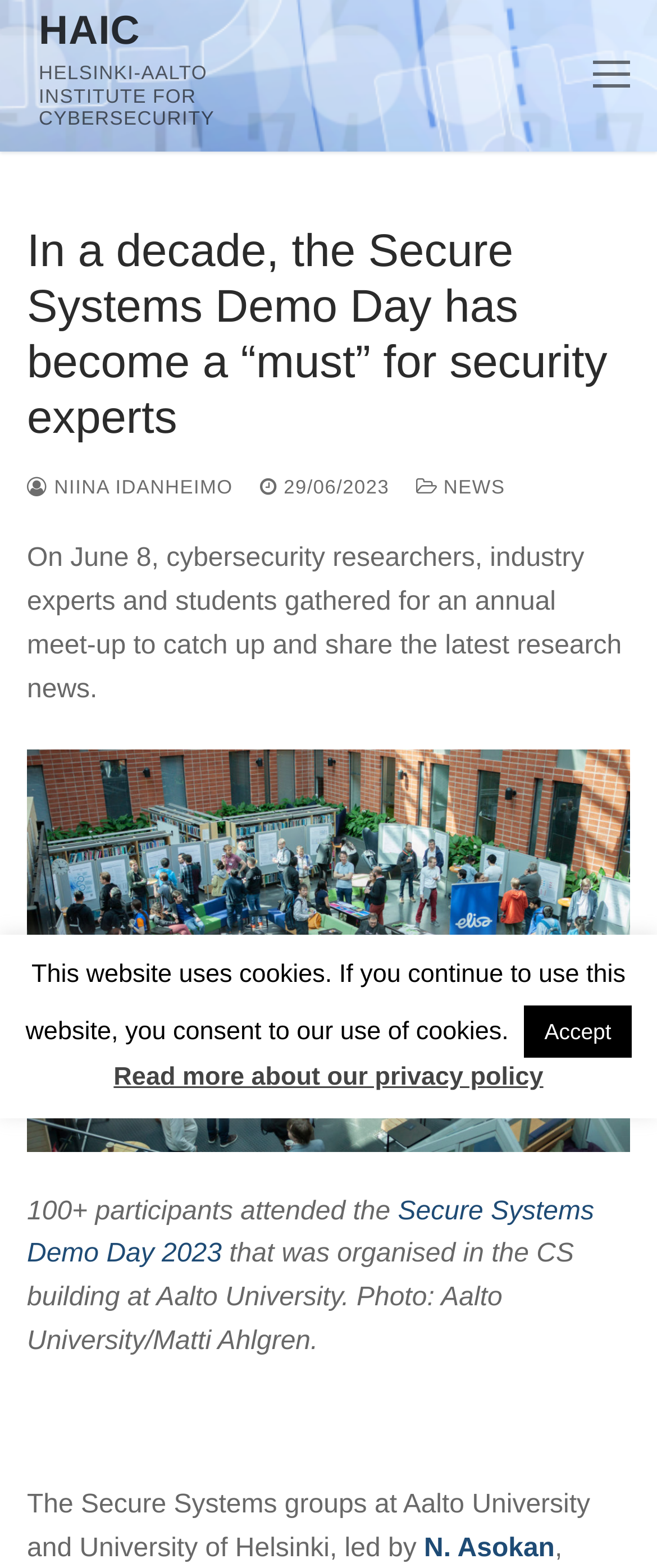Please determine the bounding box coordinates of the element to click in order to execute the following instruction: "Check the profile of N. Asokan". The coordinates should be four float numbers between 0 and 1, specified as [left, top, right, bottom].

[0.645, 0.979, 0.844, 0.997]